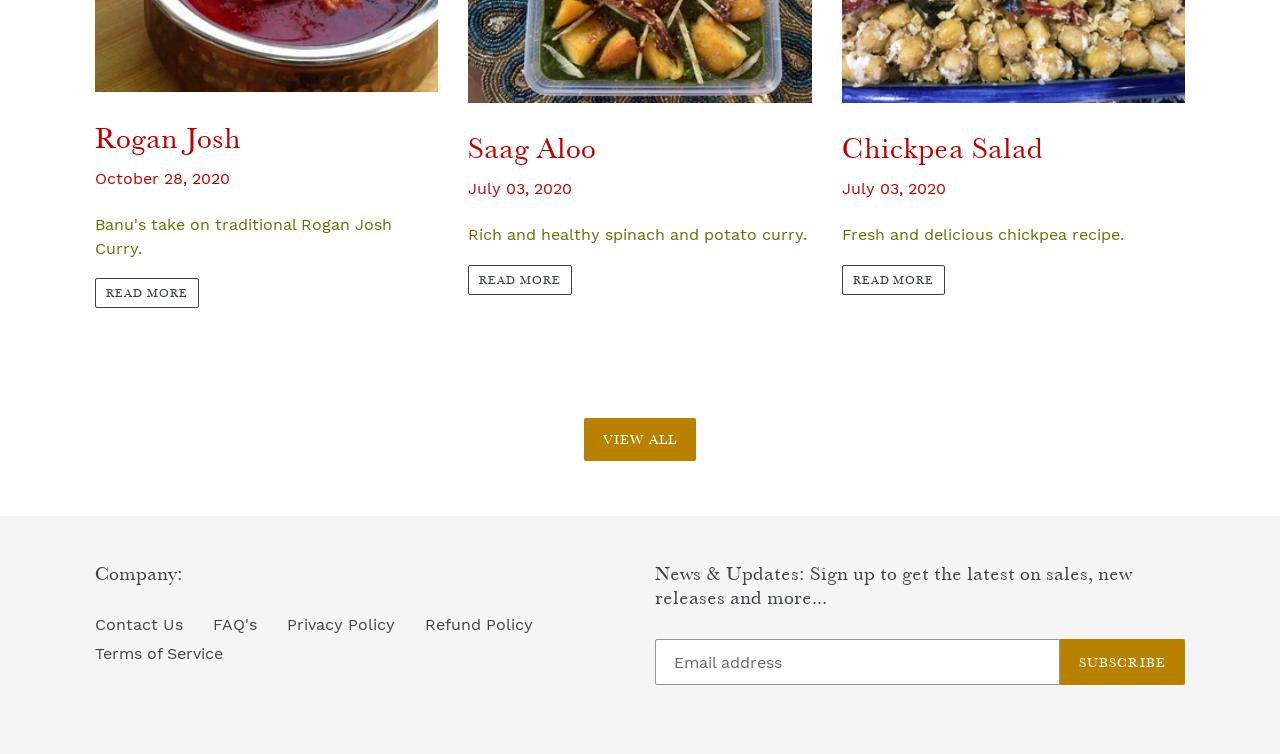With reference to the image, please provide a detailed answer to the following question: What is the call-to-action button at the bottom of the page?

The call-to-action button at the bottom of the page is 'SUBSCRIBE', which is likely for subscribing to the newsletter or updates after entering an email address in the textbox.